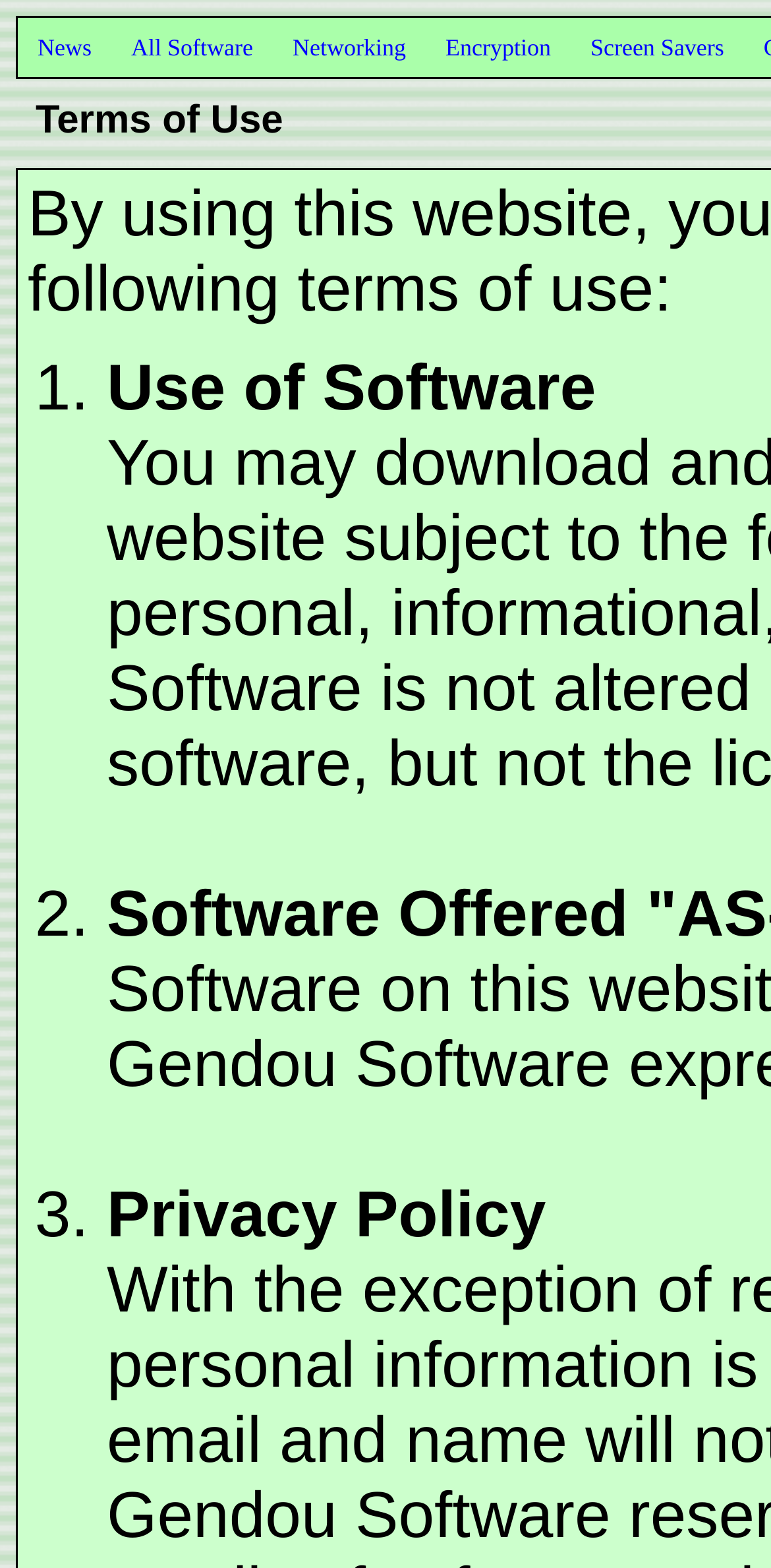Using the webpage screenshot, locate the HTML element that fits the following description and provide its bounding box: "All Software".

[0.17, 0.021, 0.328, 0.039]